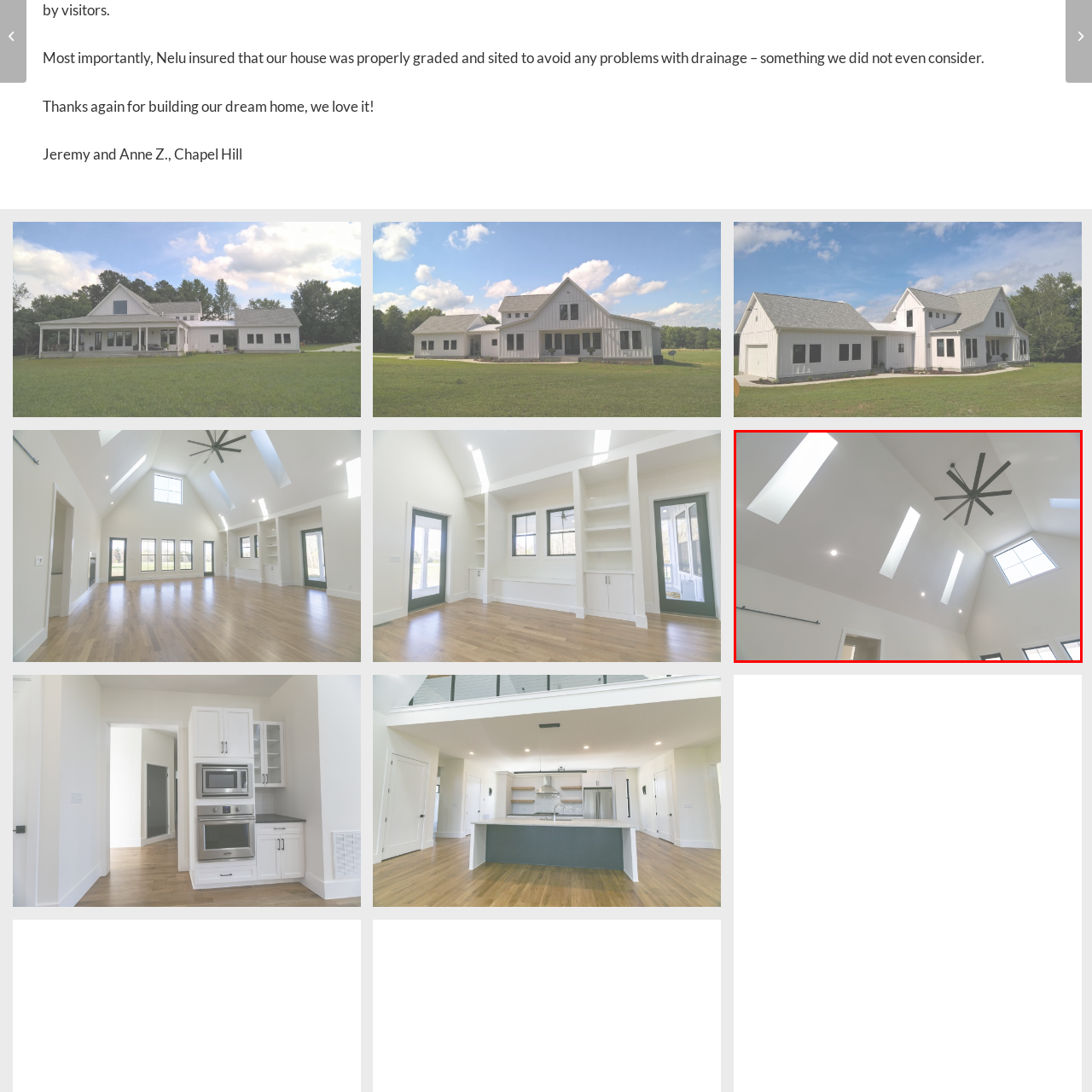Generate a meticulous caption for the image that is highlighted by the red boundary line.

The image showcases a stunning interior view of a spacious room with a high ceiling. The design features several skylights that elegantly flood the space with natural light, enhancing the airy atmosphere. A modern, large ceiling fan is centrally positioned, complementing the sleek aesthetic. The walls are painted in a soft white, contributing to the bright and open feel of the room. The combination of architectural elements and lighting creates a warm and inviting ambiance, ideal for a home setting. This interior captures the essence of contemporary design, highlighting both functionality and style.